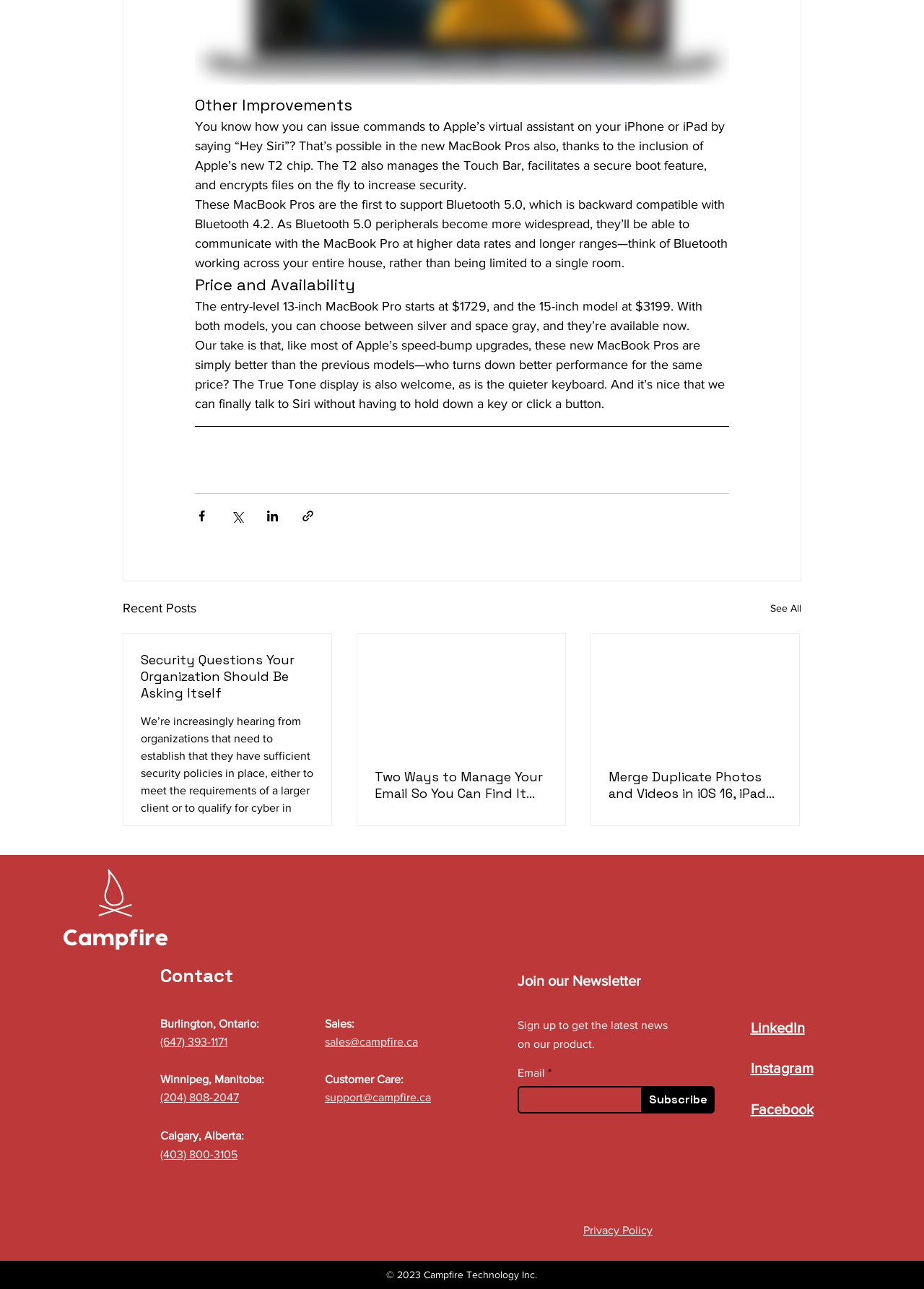Determine the bounding box for the UI element that matches this description: "(204) 808-2047".

[0.173, 0.847, 0.259, 0.856]